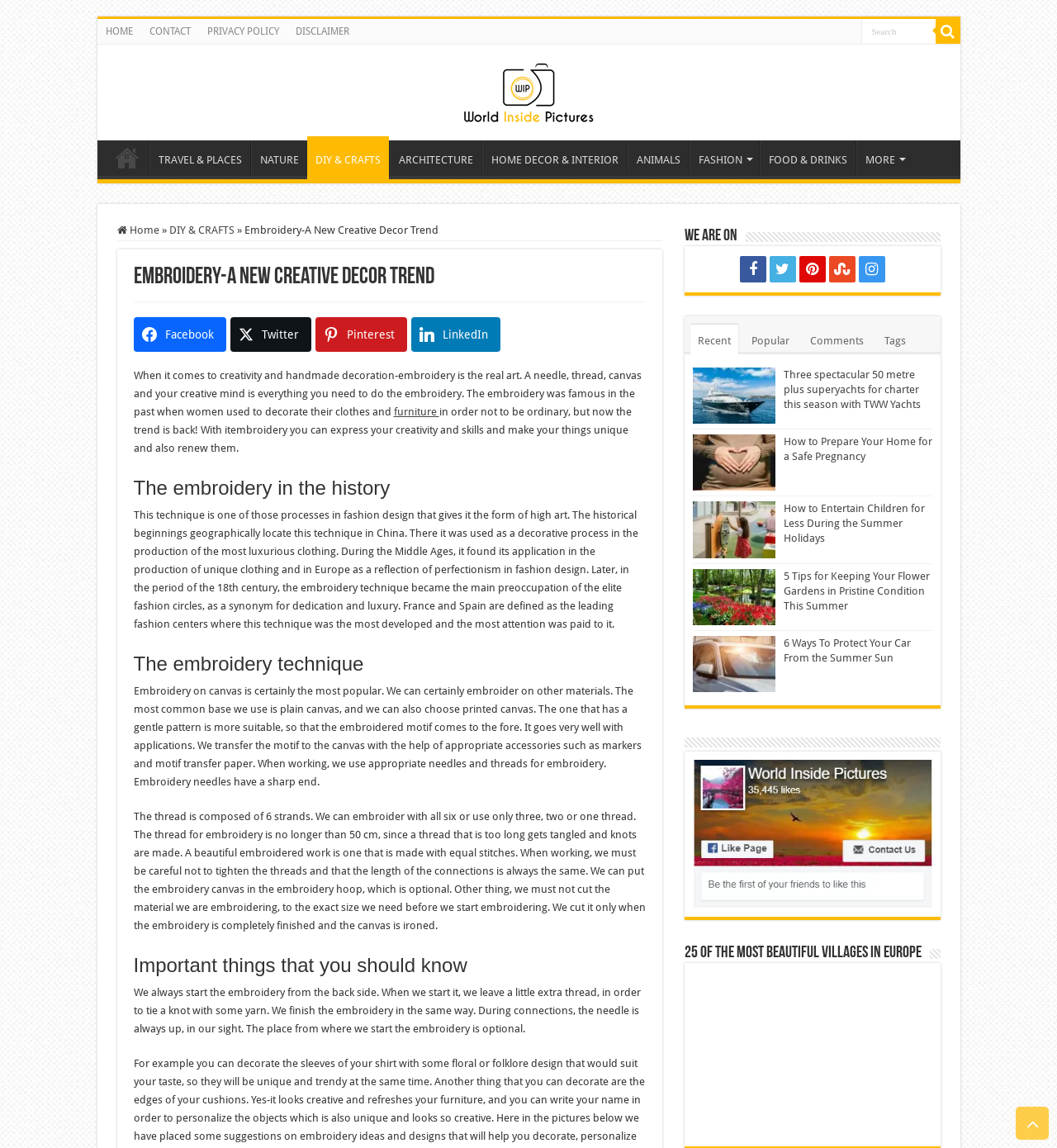Determine the bounding box coordinates of the region that needs to be clicked to achieve the task: "Follow World inside pictures on Facebook".

[0.126, 0.276, 0.214, 0.306]